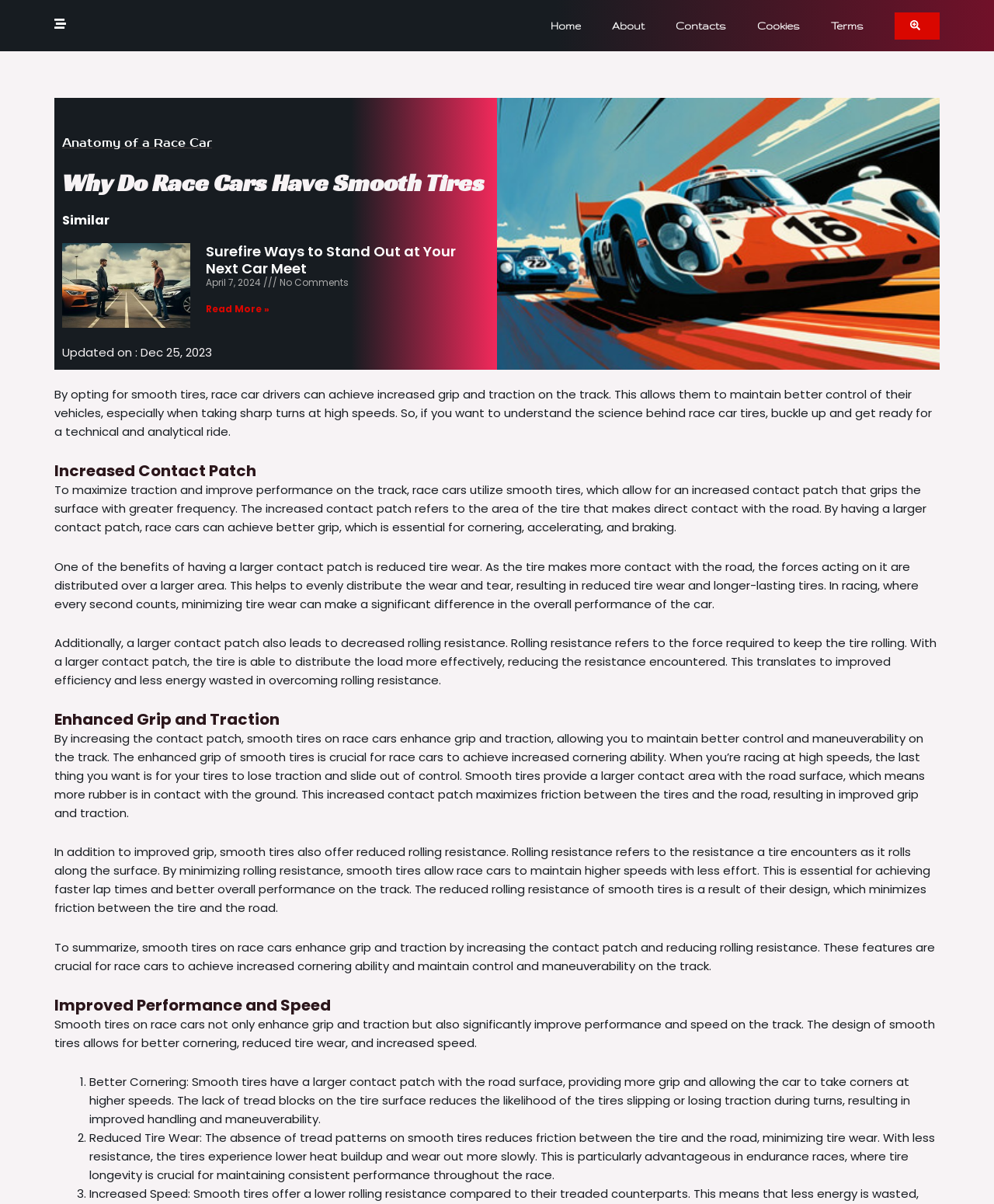Pinpoint the bounding box coordinates of the element to be clicked to execute the instruction: "Click the 'Cookies' link".

[0.746, 0.006, 0.82, 0.036]